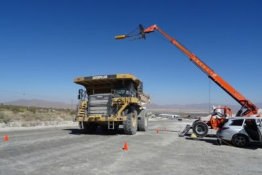Can you look at the image and give a comprehensive answer to the question:
What is the environment depicted in the background?

The clear blue sky and arid landscape in the background set a typical scene for outdoor construction work, emphasizing the scale of the equipment involved in such environments, which are often characterized by dry and barren terrain.